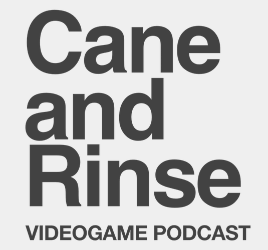Analyze the image and provide a detailed answer to the question: Is the brand presence strong?

The caption states that the words 'Cane and Rinse' are 'prominently displayed at the top, establishing a strong brand presence', implying that the logo effectively conveys the brand's identity.